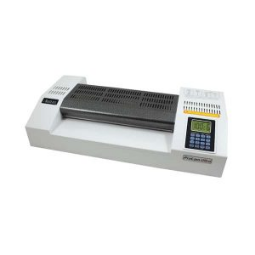Provide a thorough description of the image.

The image showcases the **Akiles ProLam Ultra: Pouch Laminating Machine**. This professional-grade laminator is designed for high-quality finishing and protection of documents and materials. It features a sleek white body with a user-friendly control panel that includes a digital display, allowing precise temperature and speed adjustments for varying pouch thicknesses. The machine's robust construction and efficient roller system ensure even lamination, making it suitable for both personal and commercial use. With an included free shipping option, it is a valuable addition for those seeking reliable and durable lamination solutions.